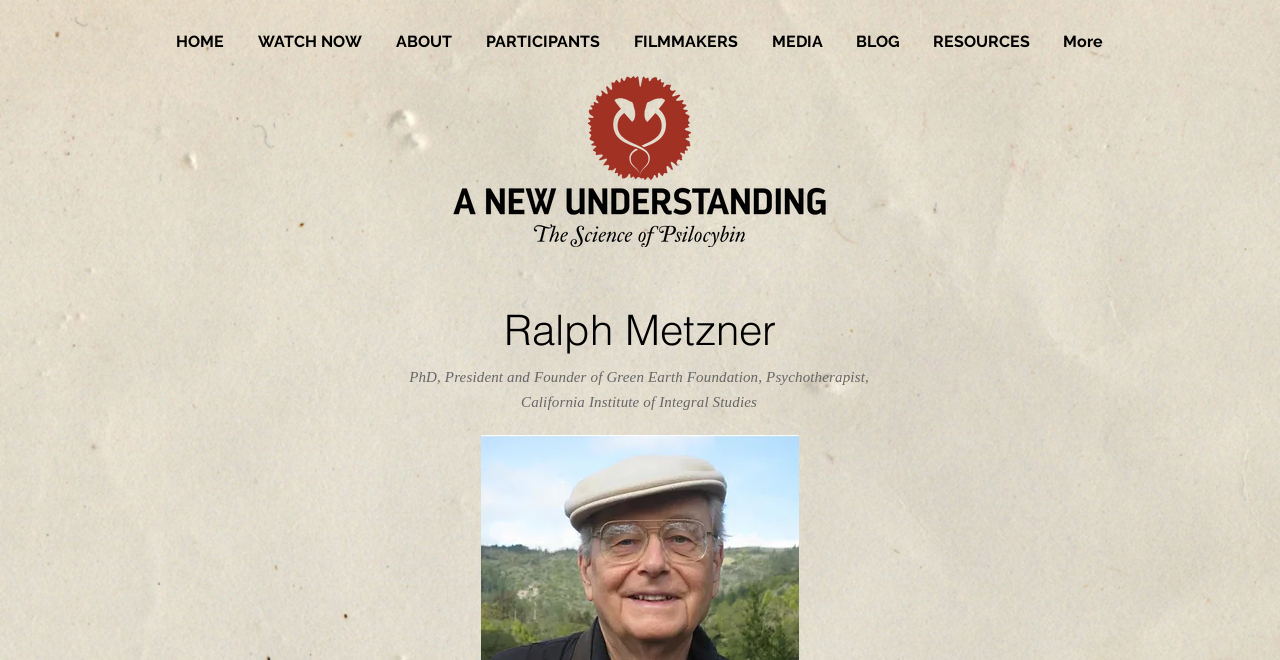Respond with a single word or phrase to the following question: What is the name of the organization founded by Ralph Metzner?

Green Earth Foundation